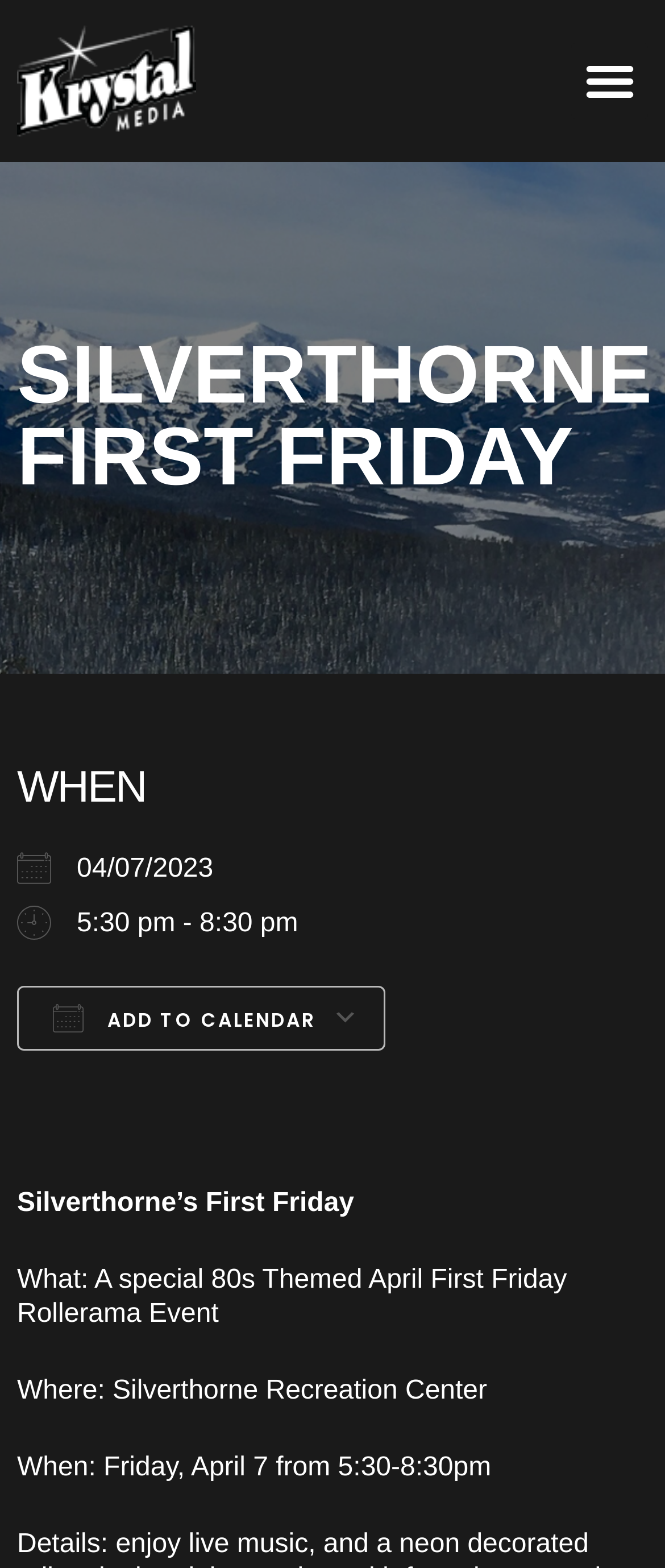Specify the bounding box coordinates of the element's region that should be clicked to achieve the following instruction: "Click the Krystal Media logo". The bounding box coordinates consist of four float numbers between 0 and 1, in the format [left, top, right, bottom].

[0.026, 0.016, 0.295, 0.087]